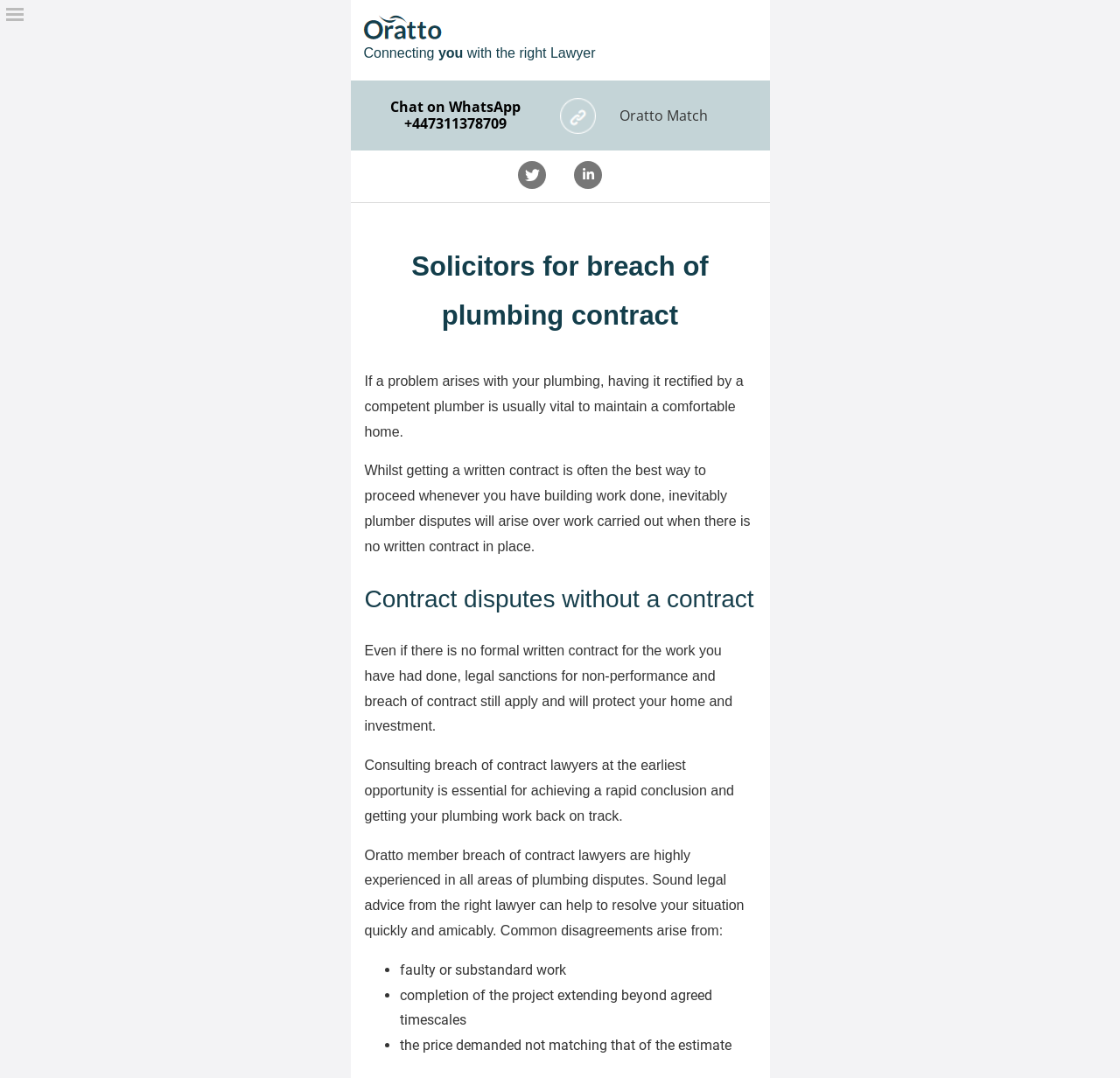What is the purpose of the 'Oratto Match' button? Look at the image and give a one-word or short phrase answer.

To match with a lawyer